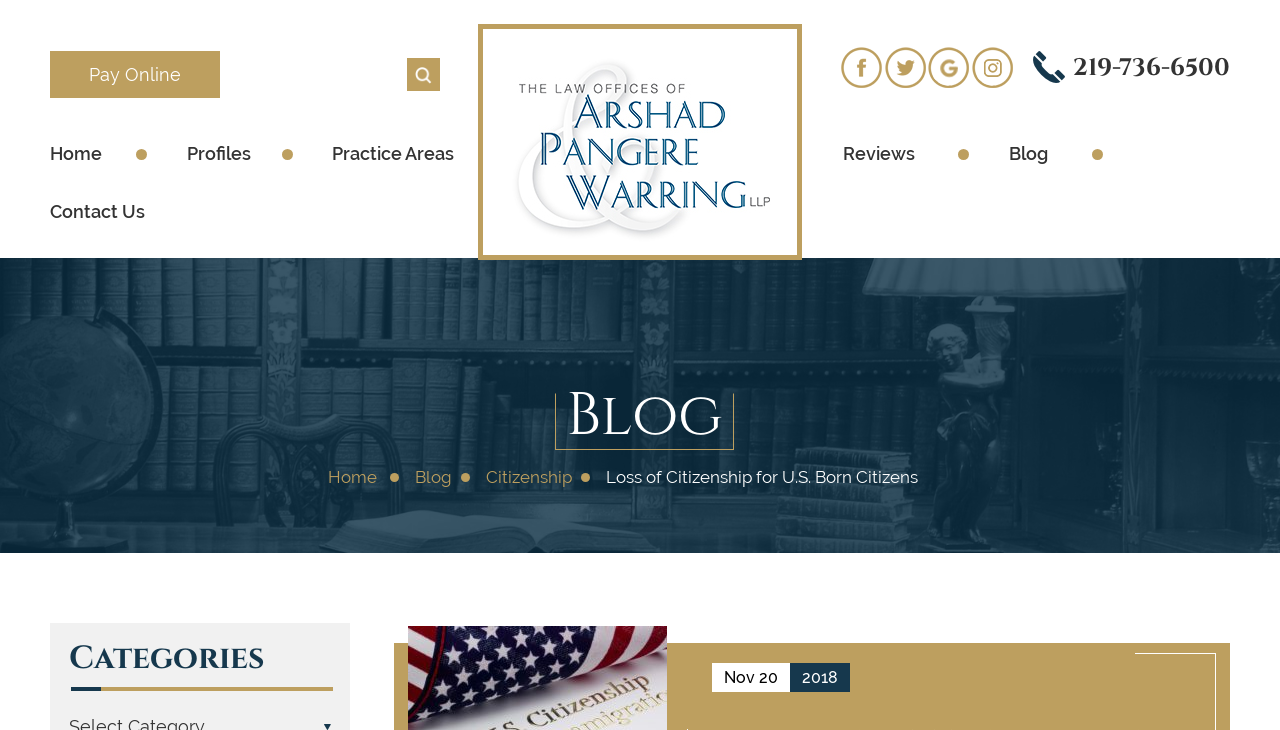Please identify the bounding box coordinates of the element's region that should be clicked to execute the following instruction: "Search for something". The bounding box coordinates must be four float numbers between 0 and 1, i.e., [left, top, right, bottom].

[0.344, 0.07, 0.406, 0.137]